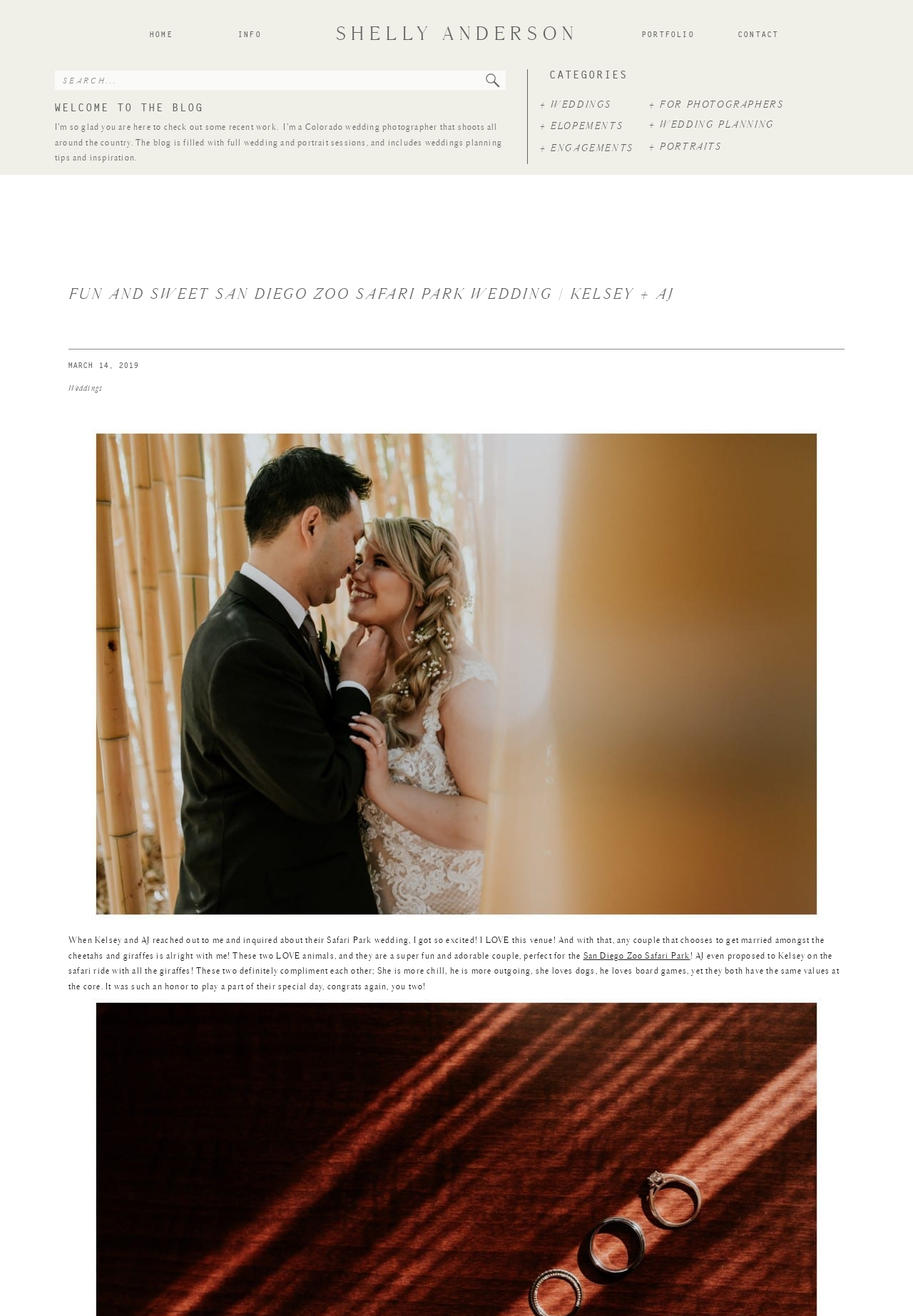Using the details in the image, give a detailed response to the question below:
How did AJ propose to Kelsey?

The proposal story is mentioned in the text, where it says 'AJ even proposed to Kelsey on the safari ride with all the giraffes!'.